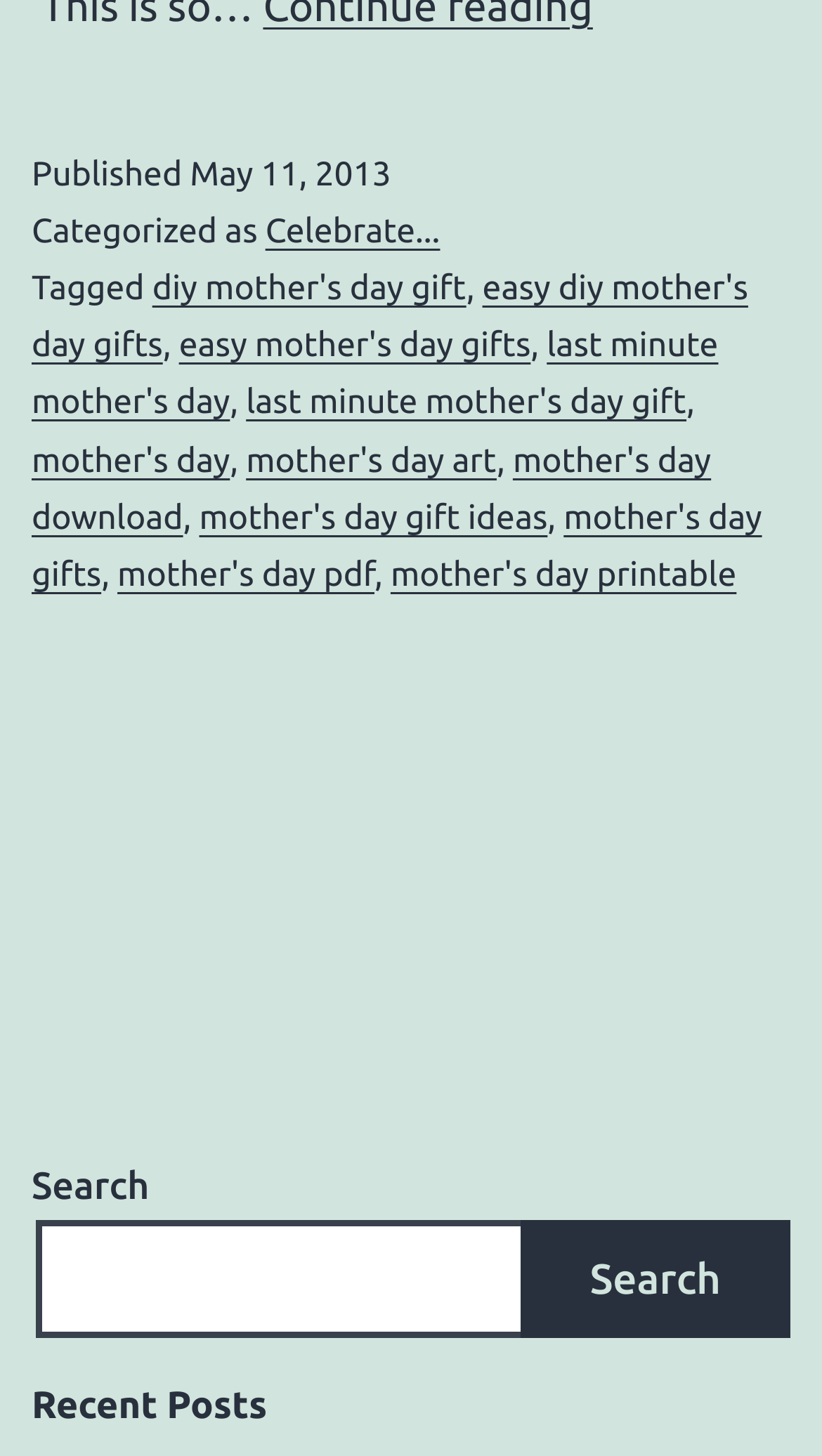Find the bounding box coordinates for the HTML element described as: "mother's day". The coordinates should consist of four float values between 0 and 1, i.e., [left, top, right, bottom].

[0.038, 0.303, 0.28, 0.329]